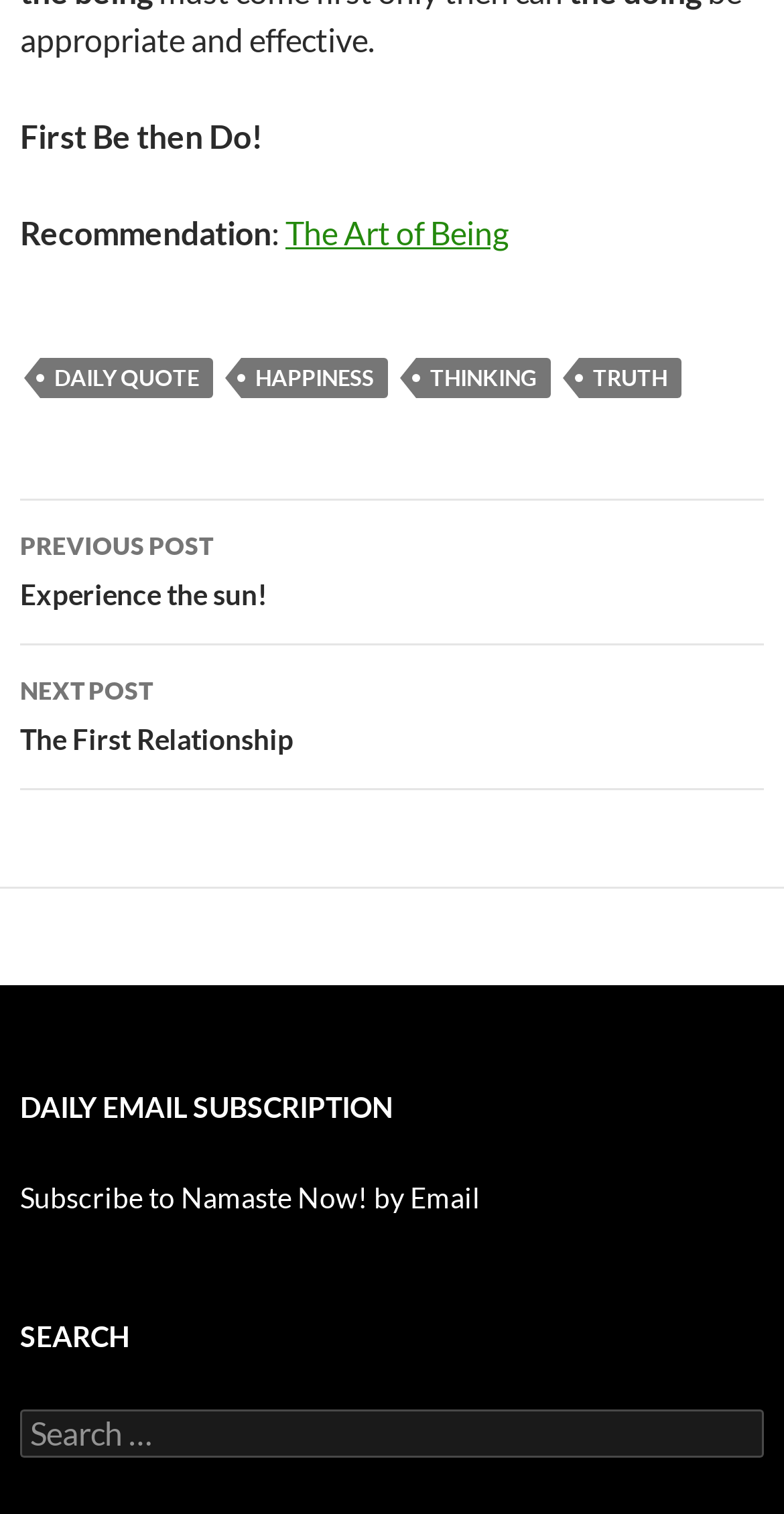Determine the coordinates of the bounding box that should be clicked to complete the instruction: "Click on the 'The Art of Being' link". The coordinates should be represented by four float numbers between 0 and 1: [left, top, right, bottom].

[0.364, 0.141, 0.649, 0.166]